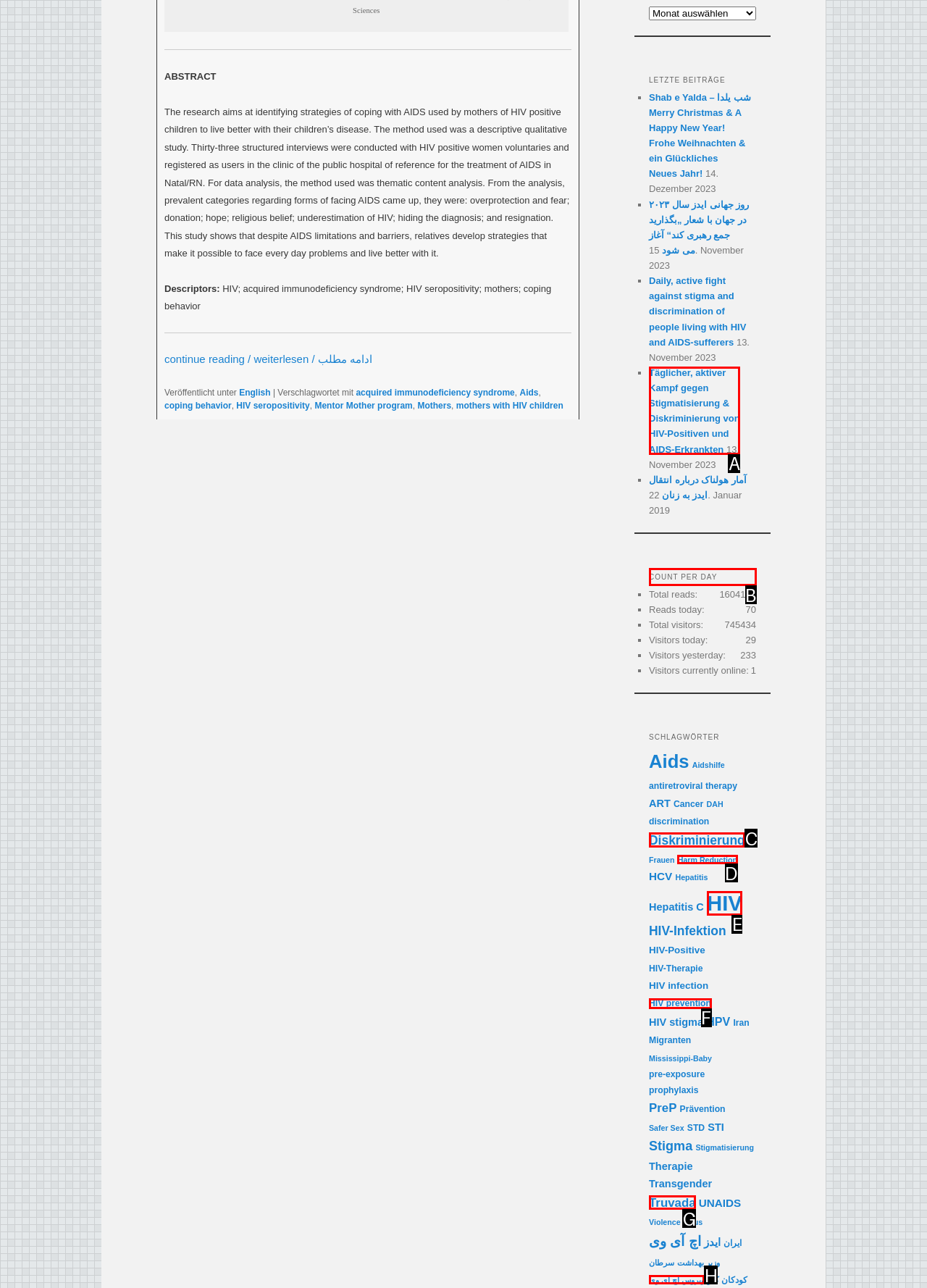Please identify the correct UI element to click for the task: Check the 'COUNT PER DAY' statistics Respond with the letter of the appropriate option.

B